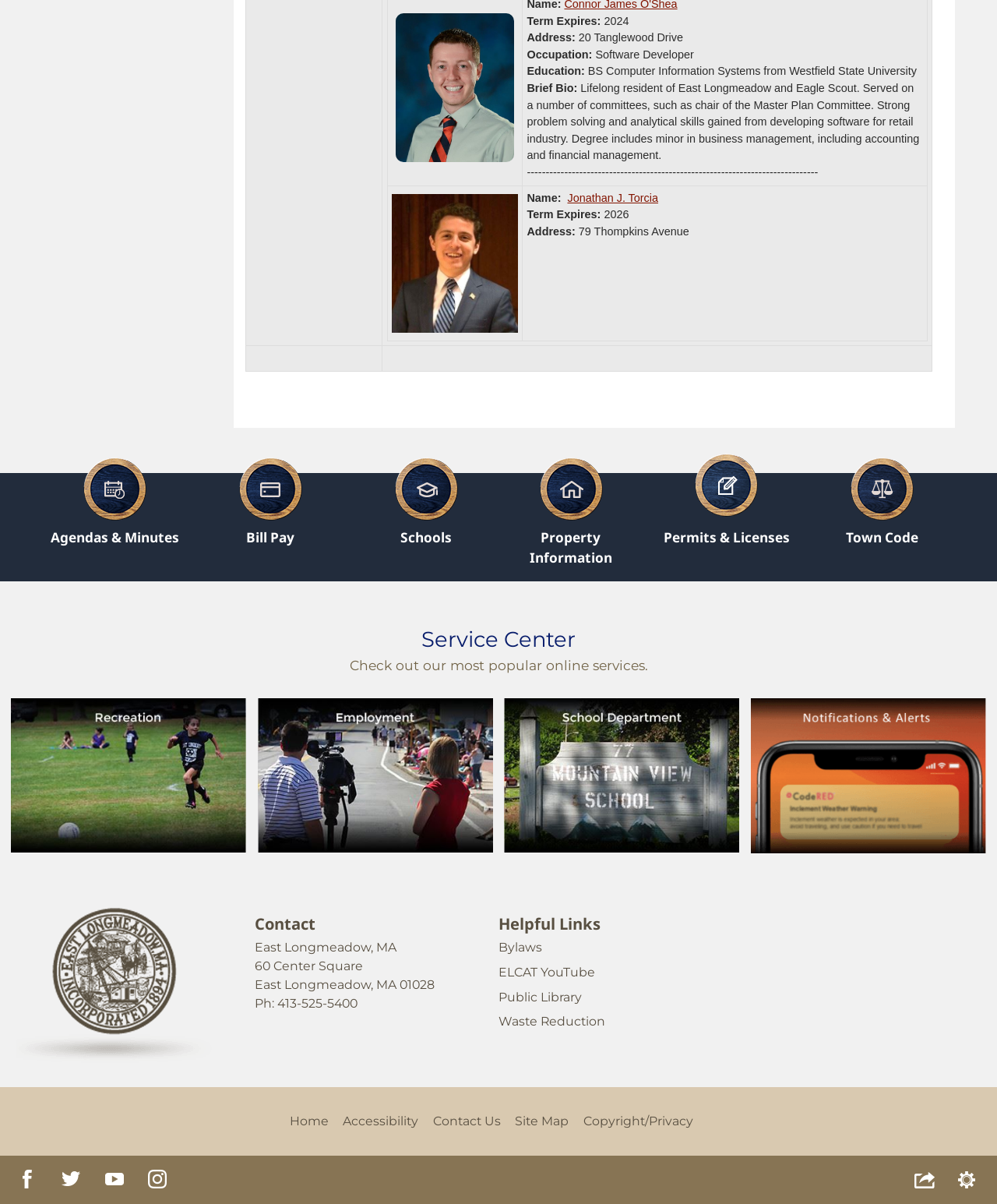Specify the bounding box coordinates for the region that must be clicked to perform the given instruction: "Share on social media".

[0.907, 0.969, 0.948, 0.991]